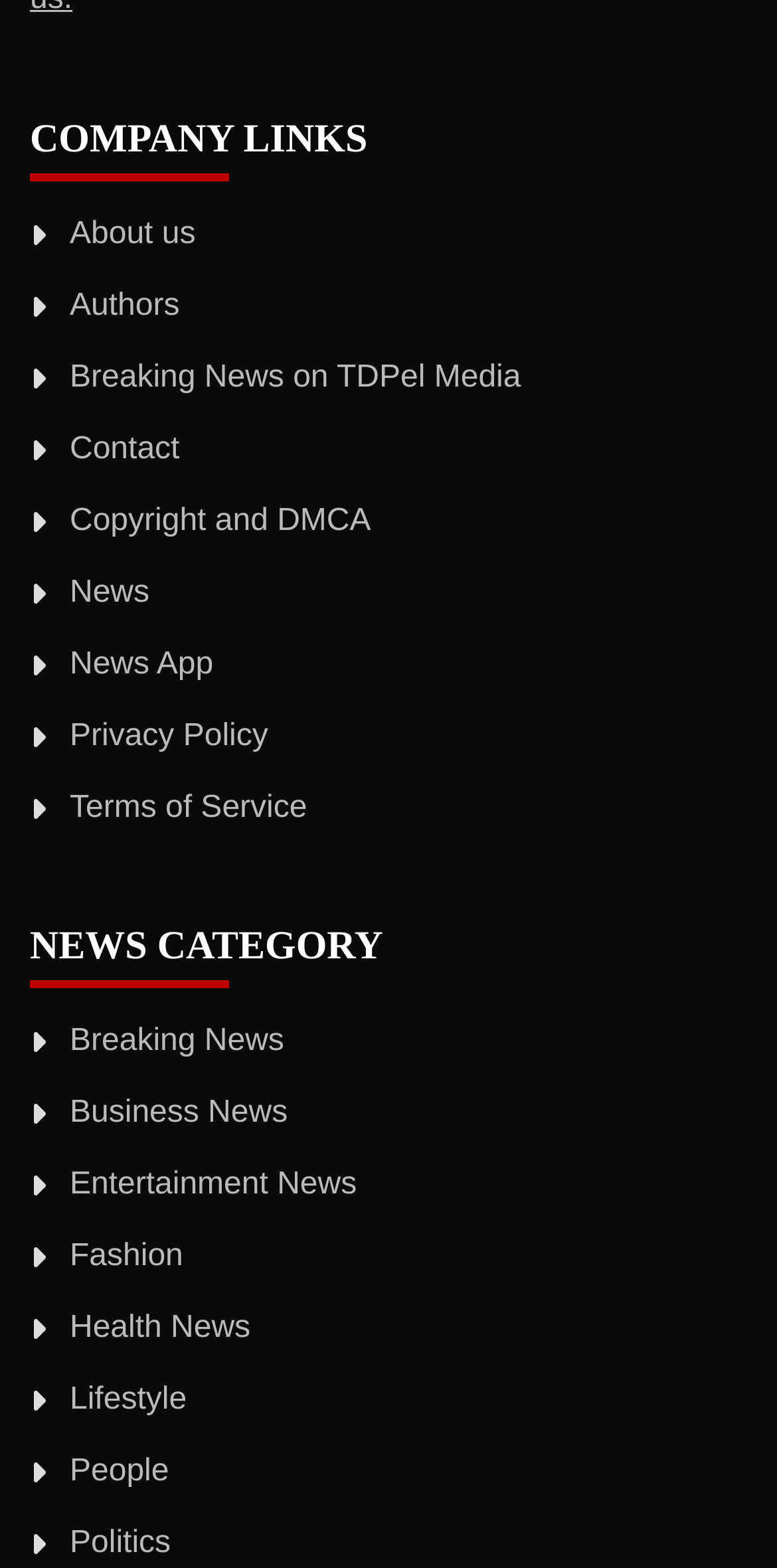Show the bounding box coordinates of the element that should be clicked to complete the task: "Share on Facebook".

None